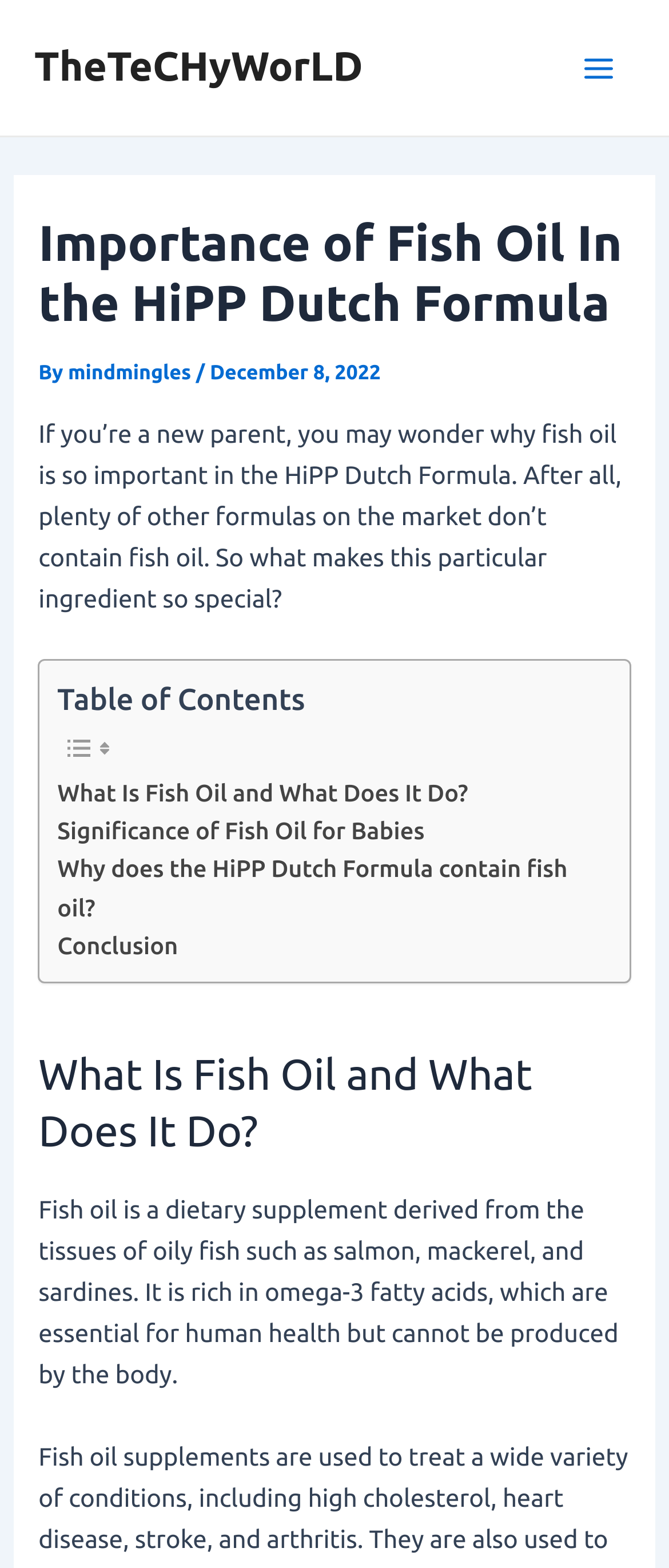Give an extensive and precise description of the webpage.

This webpage is about the importance of fish oil in the HiPP Dutch Formula, specifically targeting new parents. At the top left, there is a link to "TheTeCHyWorLD" and a button labeled "Main Menu" on the top right. Below the button, there is an image. 

The main content starts with a header that reads "Importance of Fish Oil In the HiPP Dutch Formula" followed by the author's name "mindmingles" and the date "December 8, 2022". 

Below the header, there is a paragraph of text that introduces the topic, explaining why fish oil is important in the HiPP Dutch Formula. 

To the right of the introductory paragraph, there is a table of contents with five links: "What Is Fish Oil and What Does It Do?", "Significance of Fish Oil for Babies", "Why does the HiPP Dutch Formula contain fish oil?", and "Conclusion". Each link is accompanied by a small image.

Below the table of contents, there is a section with a heading "What Is Fish Oil and What Does It Do?" followed by a paragraph of text that explains what fish oil is and its benefits.